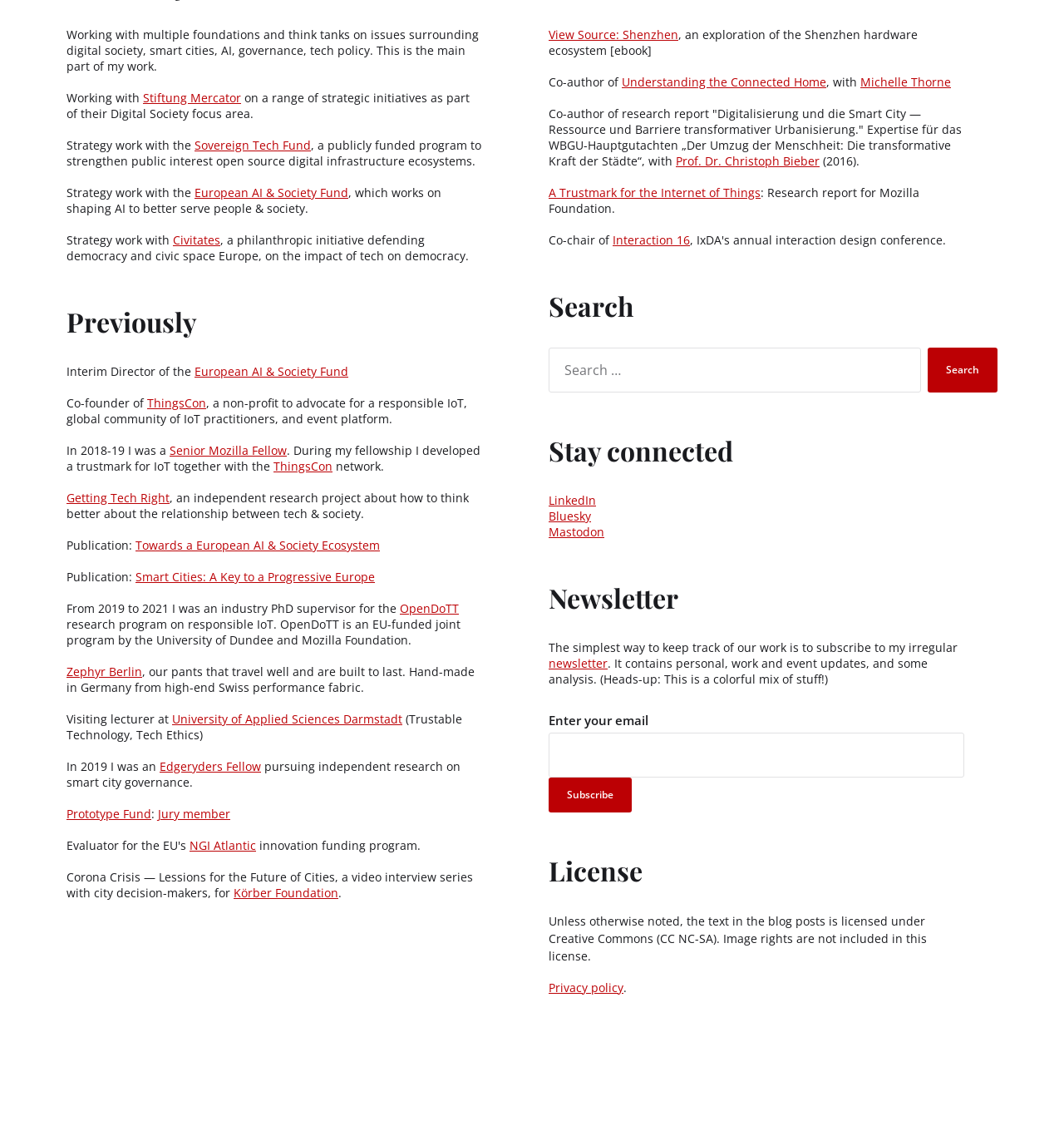Locate the UI element described as follows: "Bluesky". Return the bounding box coordinates as four float numbers between 0 and 1 in the order [left, top, right, bottom].

[0.516, 0.454, 0.555, 0.468]